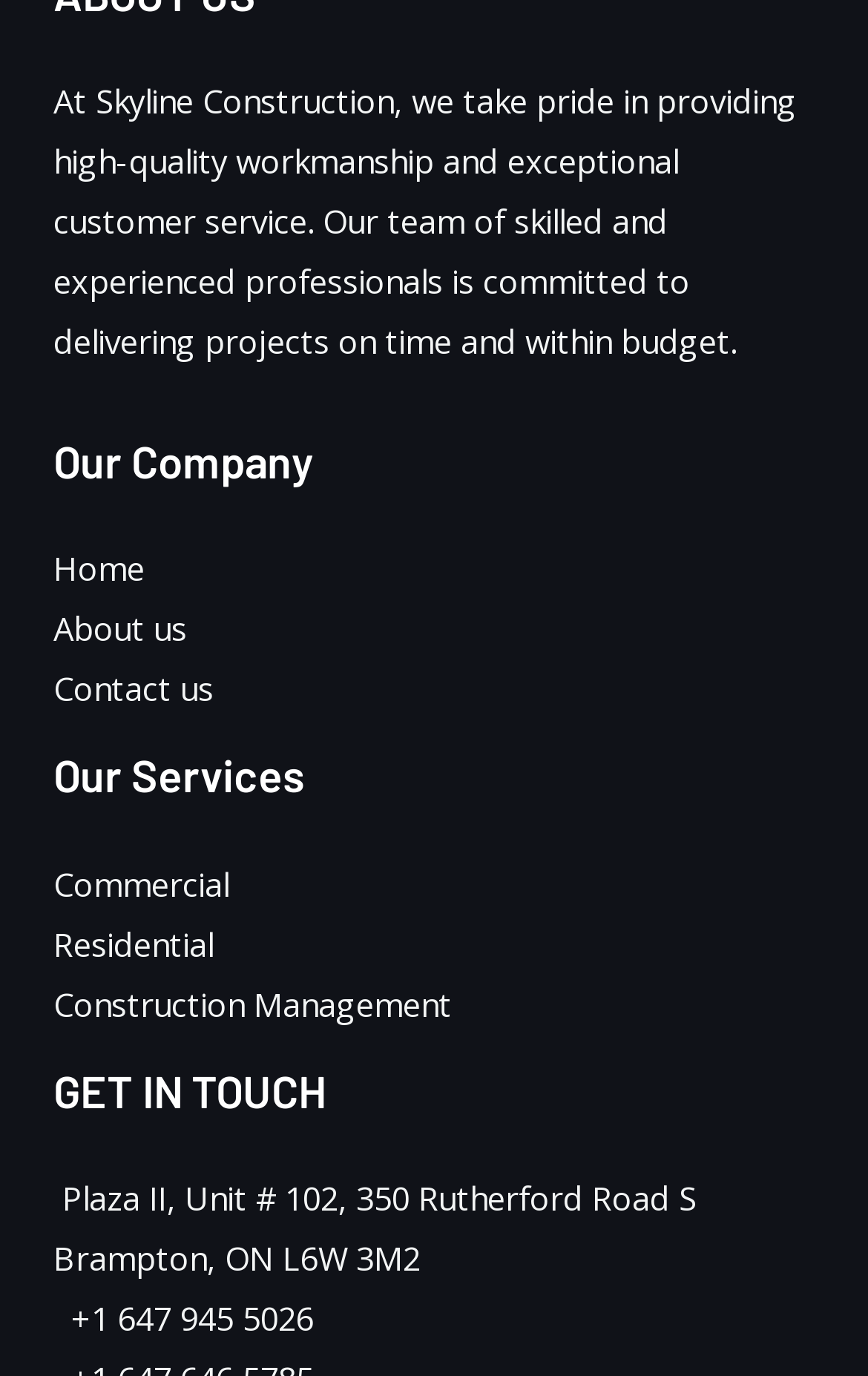Determine the bounding box coordinates of the area to click in order to meet this instruction: "Explore residential services".

[0.062, 0.669, 0.246, 0.701]